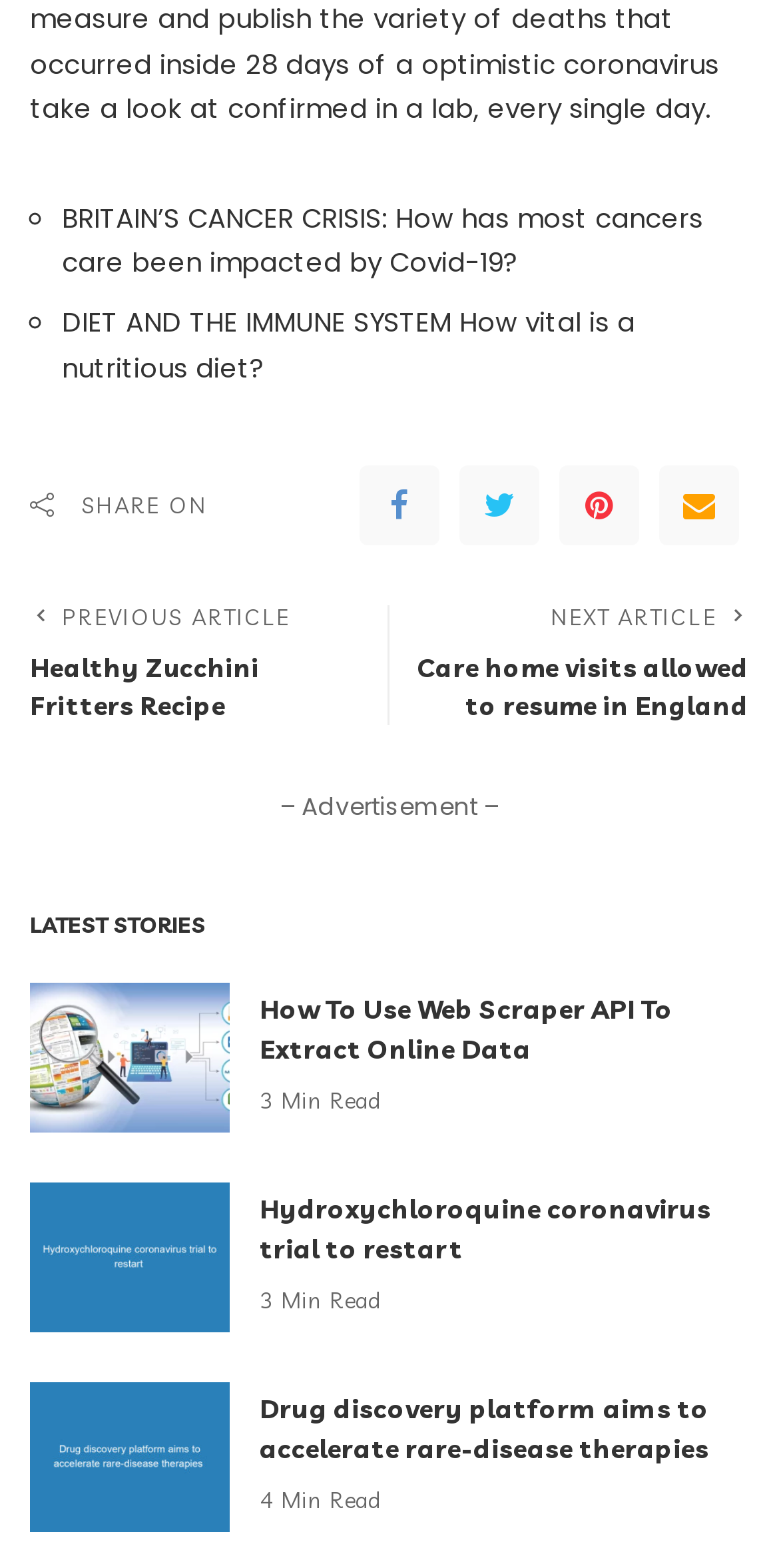Please specify the coordinates of the bounding box for the element that should be clicked to carry out this instruction: "View next article". The coordinates must be four float numbers between 0 and 1, formatted as [left, top, right, bottom].

[0.526, 0.386, 0.962, 0.463]